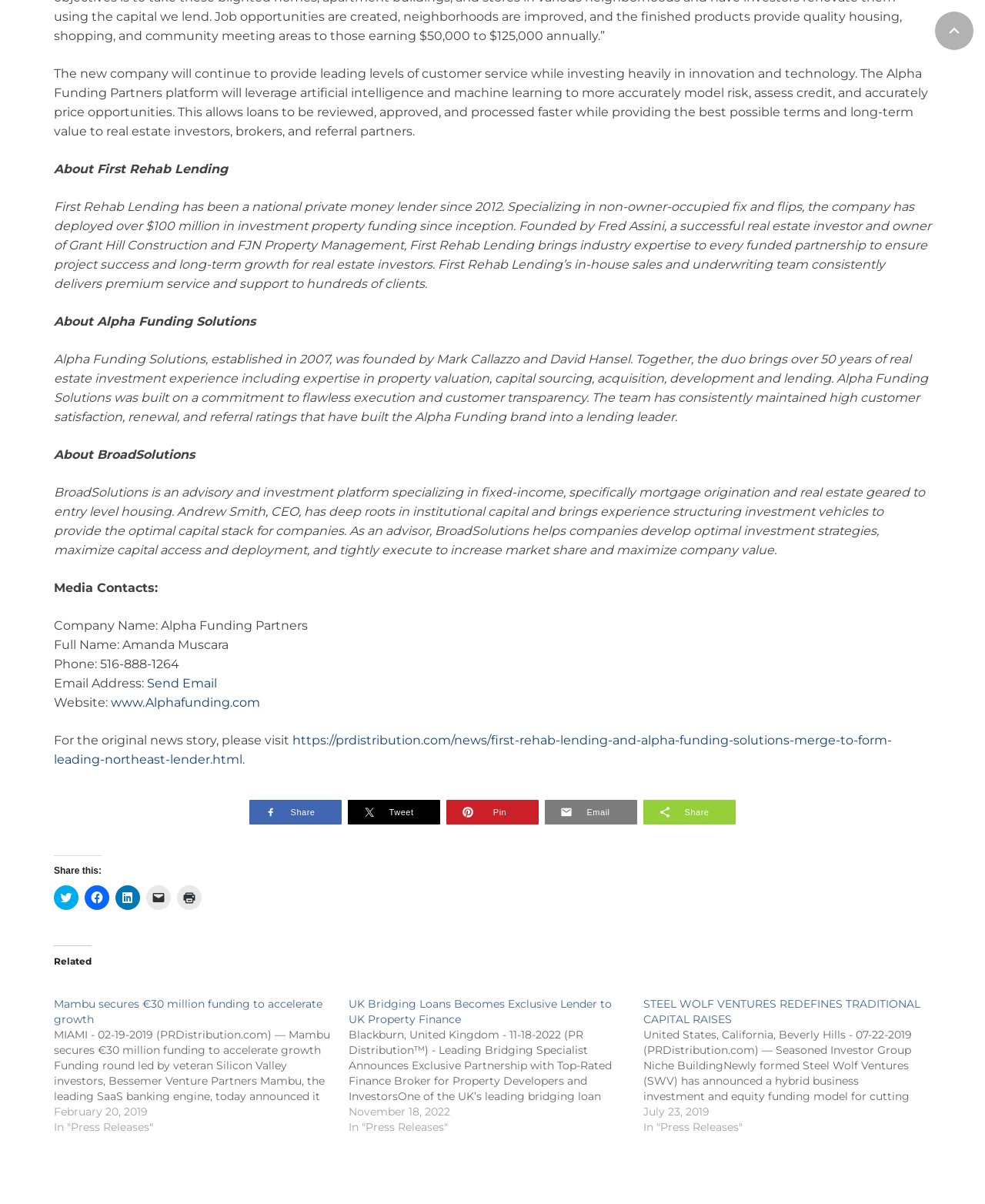What is the name of the company formed by the merger of First Rehab Lending and Alpha Funding Solutions?
Provide a short answer using one word or a brief phrase based on the image.

Alpha Funding Partners